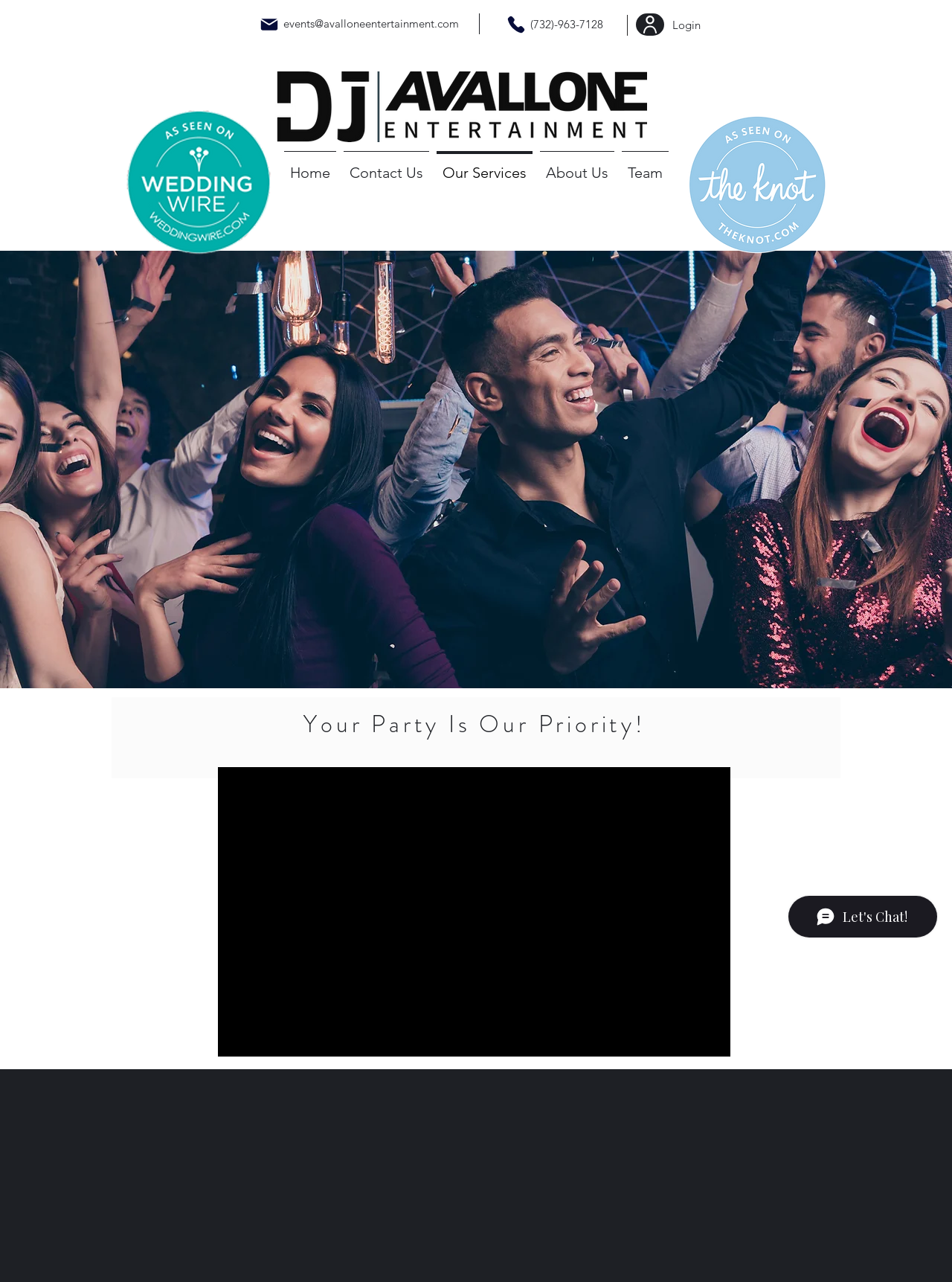Please provide the bounding box coordinates for the element that needs to be clicked to perform the following instruction: "Get in touch". The coordinates should be given as four float numbers between 0 and 1, i.e., [left, top, right, bottom].

None